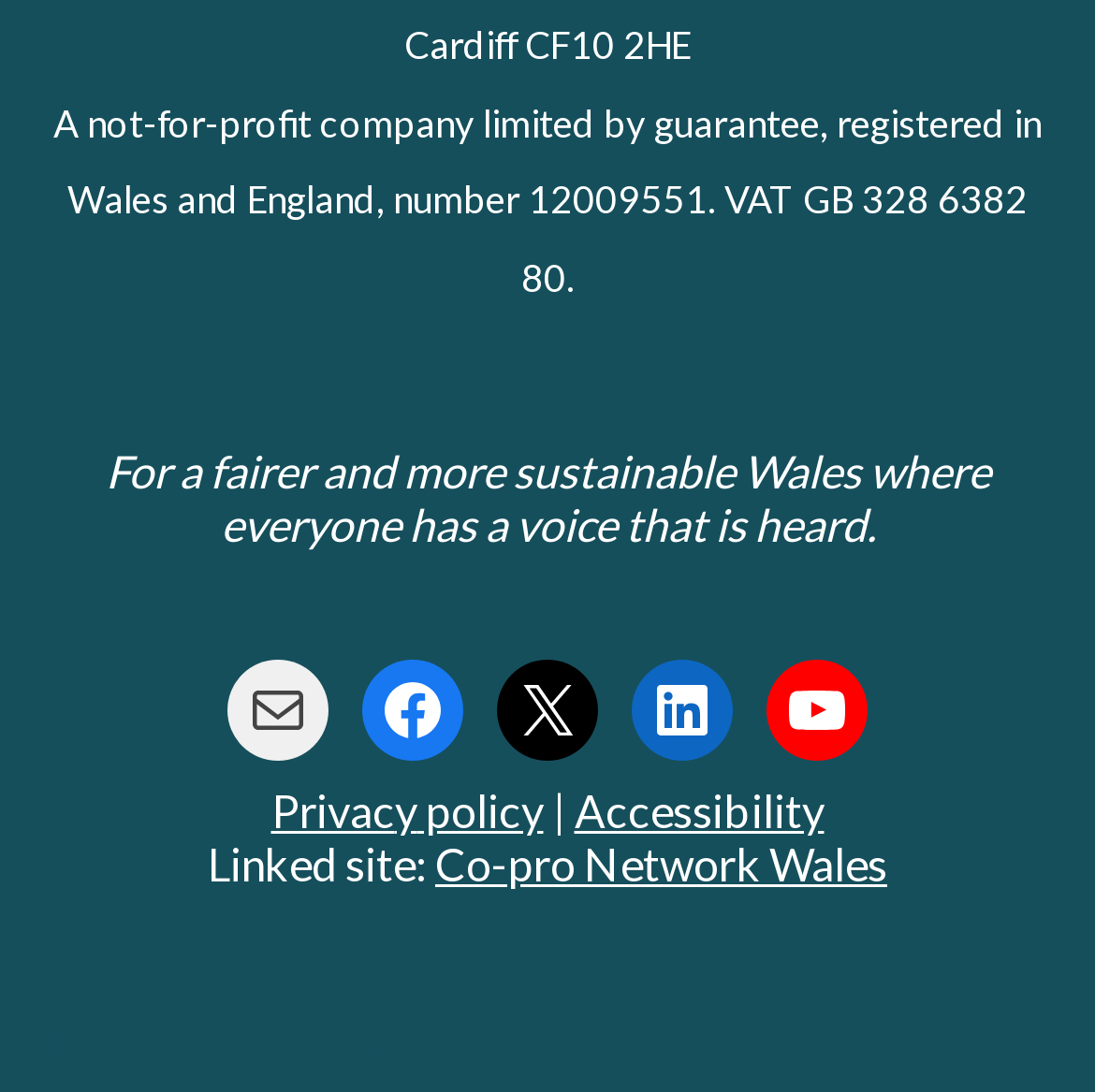Using the element description provided, determine the bounding box coordinates in the format (top-left x, top-left y, bottom-right x, bottom-right y). Ensure that all values are floating point numbers between 0 and 1. Element description: Accessibility

[0.524, 0.716, 0.753, 0.765]